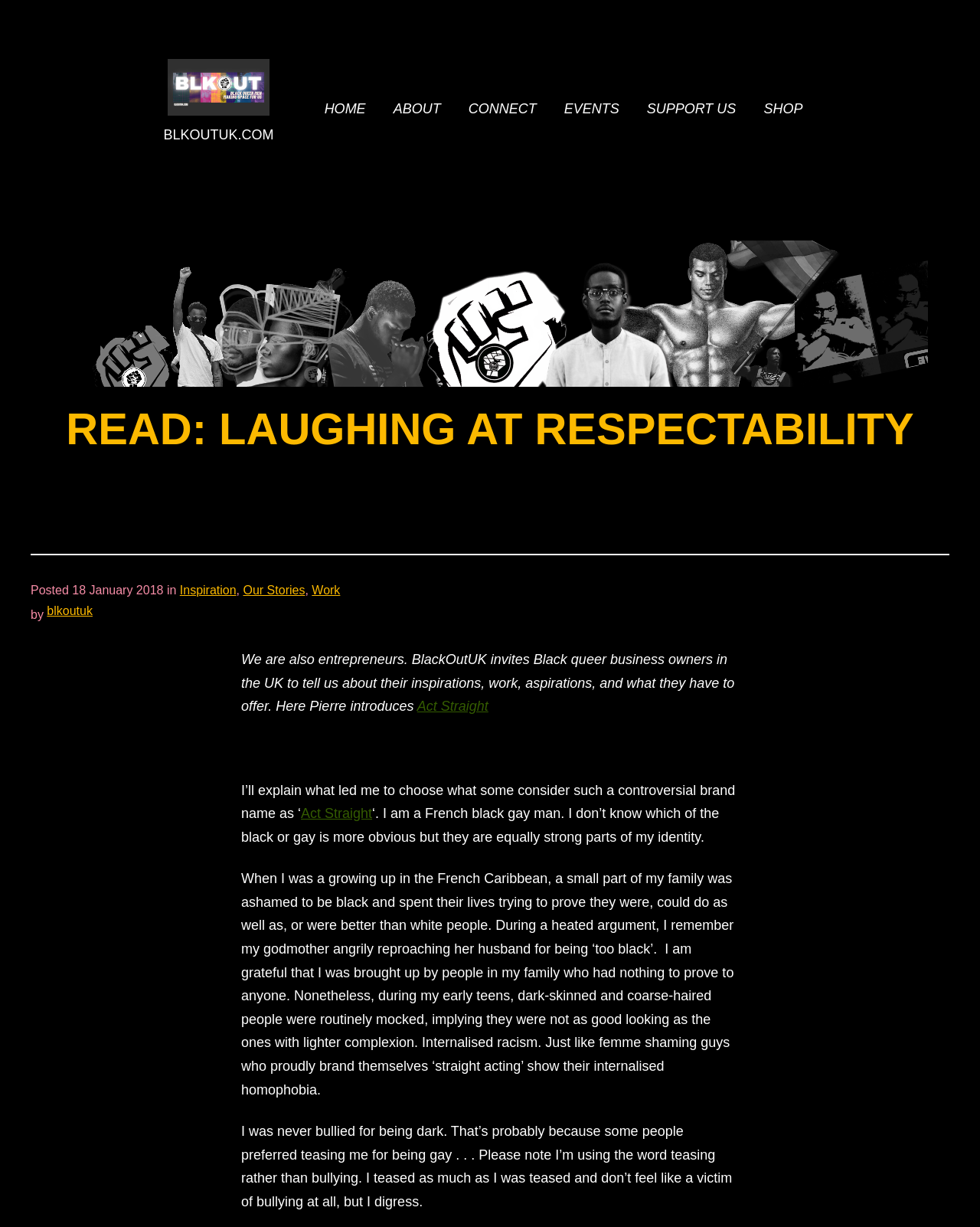Identify the bounding box coordinates of the element to click to follow this instruction: 'Explore the Act Straight link'. Ensure the coordinates are four float values between 0 and 1, provided as [left, top, right, bottom].

[0.426, 0.569, 0.498, 0.582]